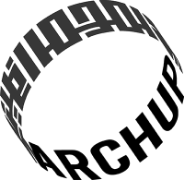Craft a descriptive caption that covers all aspects of the image.

The image features a stylized logo for "ARCHUP," prominently displayed in bold, black typography against a simple background. The design includes a circular twist that adds a dynamic and modern feel, suggesting innovation and creativity in the field of architecture. This logo effectively represents ARCHUP as a global hub for architectural brilliance, connecting professionals, enthusiasts, and students with cutting-edge design insights and trends. The overall aesthetic of the logo conveys a sense of sophistication and forward-thinking, aligning with the brand's mission to keep its audience informed and engaged in the latest developments in architecture and urban planning.